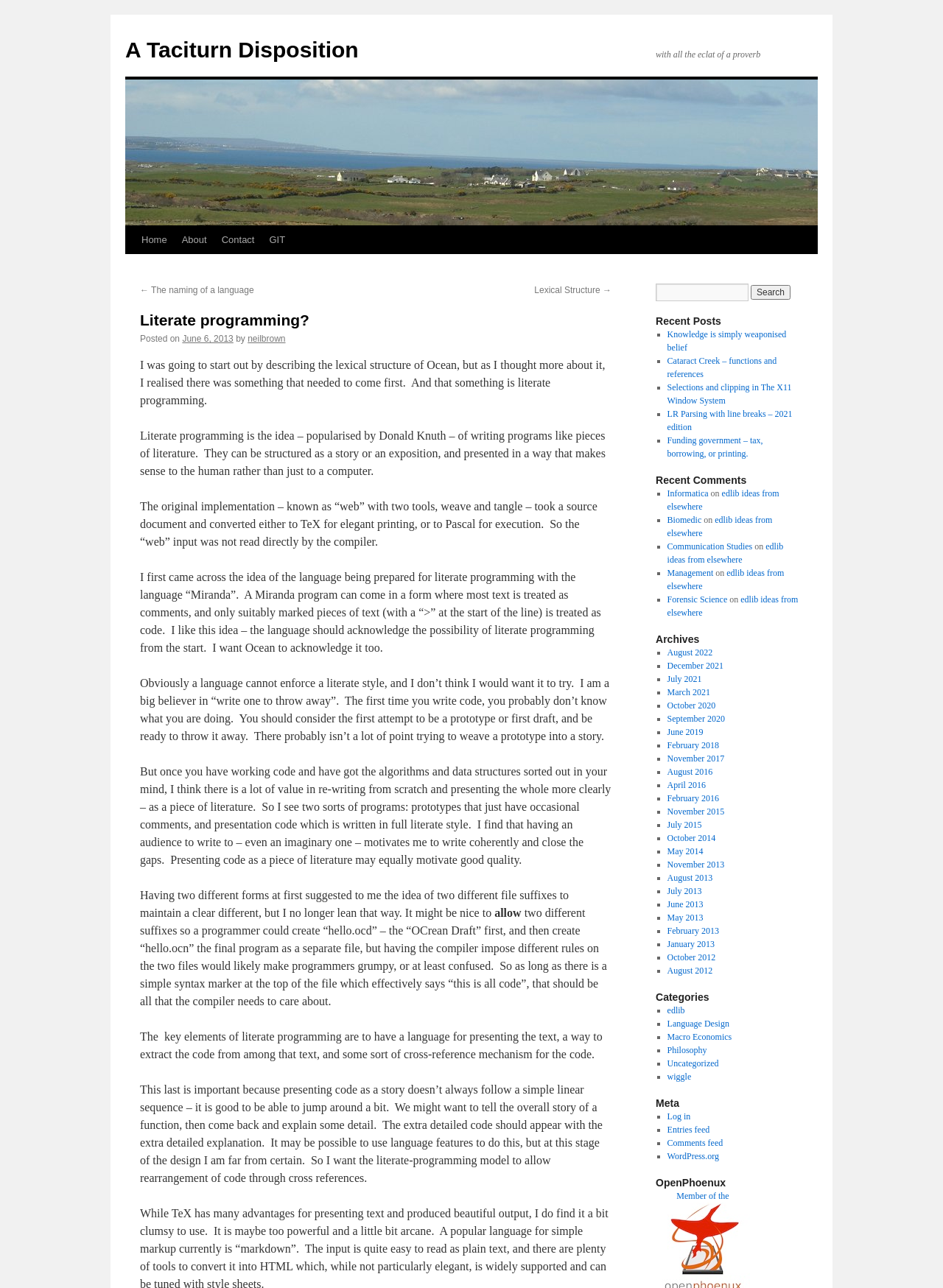Based on the element description Knowledge is simply weaponised belief, identify the bounding box coordinates for the UI element. The coordinates should be in the format (top-left x, top-left y, bottom-right x, bottom-right y) and within the 0 to 1 range.

[0.707, 0.256, 0.834, 0.274]